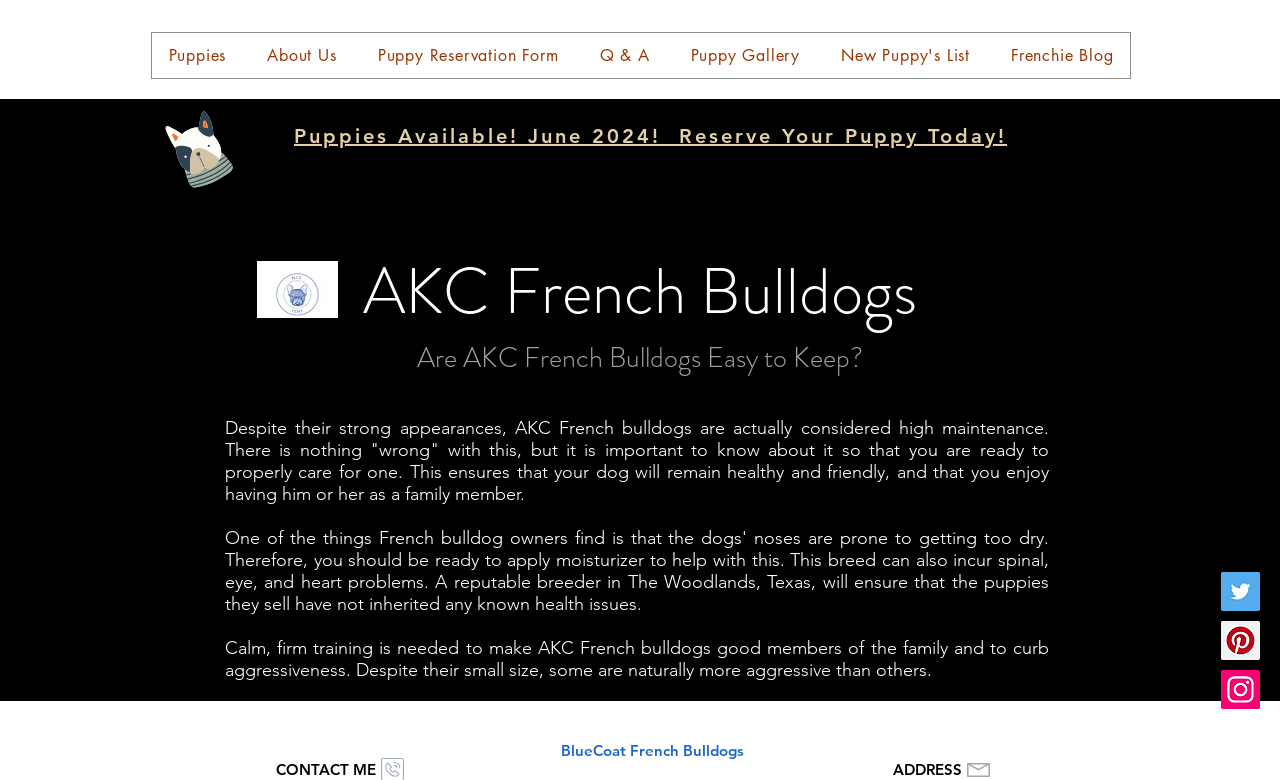What is the purpose of calm, firm training for AKC French bulldogs?
Please respond to the question with a detailed and informative answer.

By reading the StaticText element at [0.176, 0.817, 0.82, 0.873], I found that calm, firm training is needed to make AKC French bulldogs good members of the family and to curb aggressiveness.